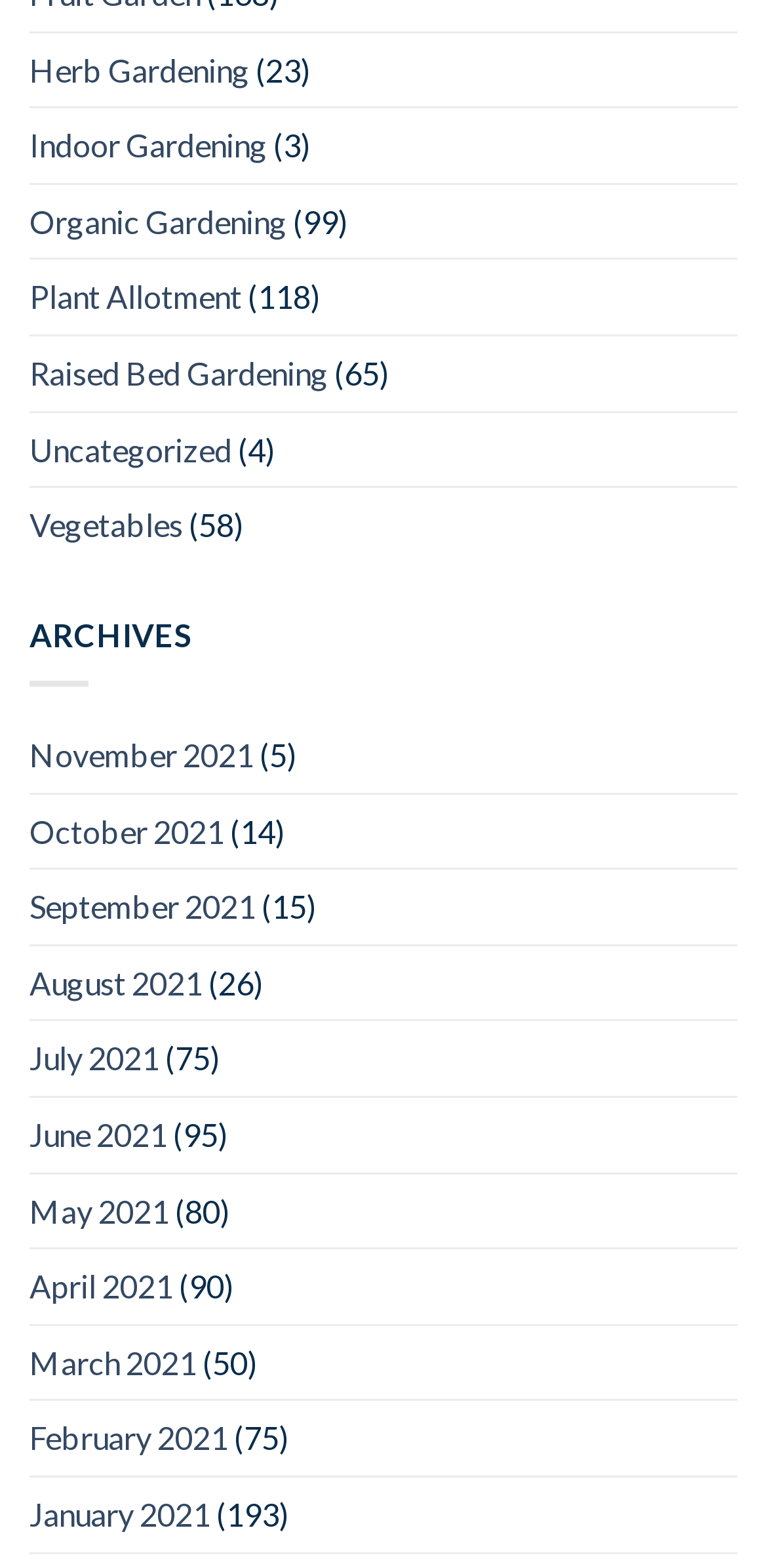Locate the bounding box coordinates of the UI element described by: "Uncategorized". Provide the coordinates as four float numbers between 0 and 1, formatted as [left, top, right, bottom].

[0.038, 0.263, 0.303, 0.31]